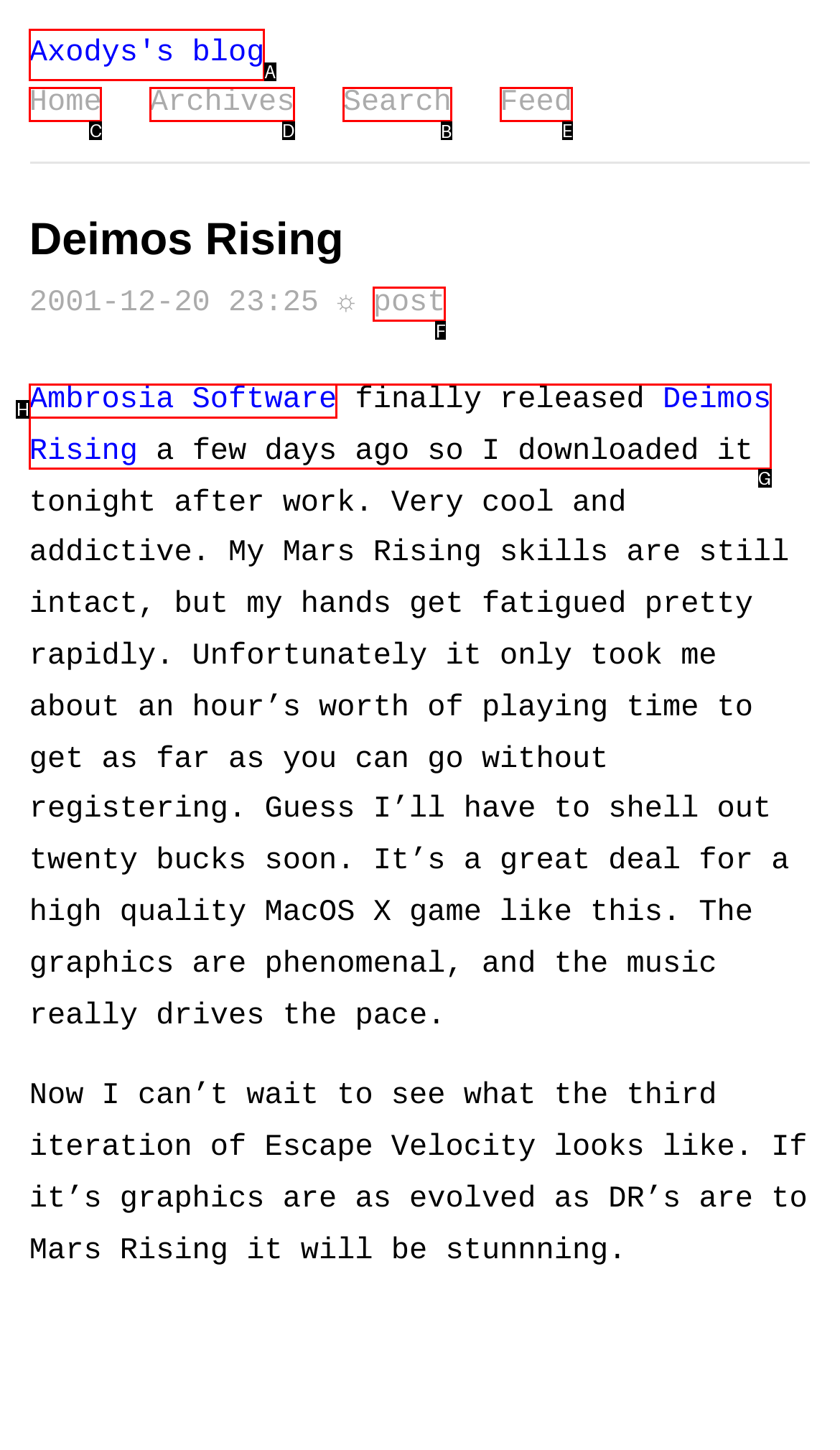Tell me which UI element to click to fulfill the given task: search for something. Respond with the letter of the correct option directly.

B